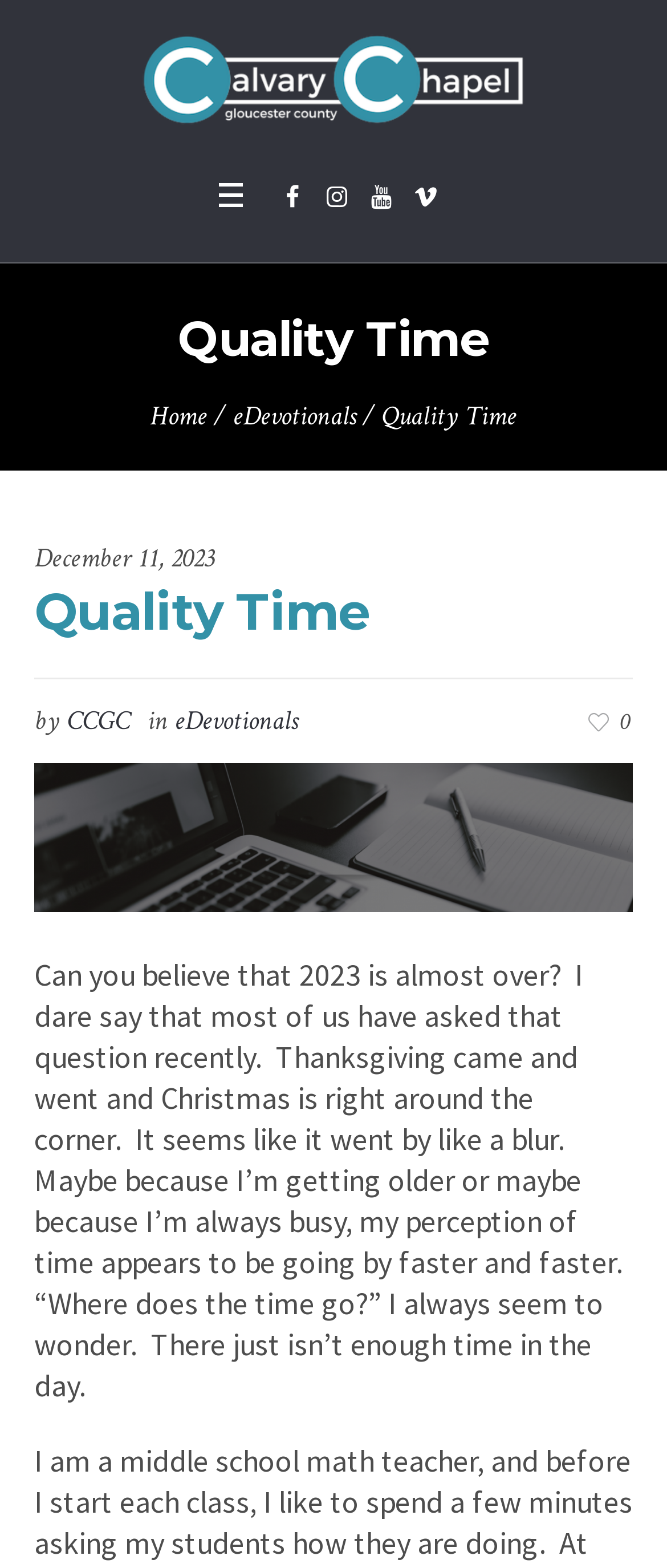What is the author of the devotion?
Refer to the image and provide a thorough answer to the question.

The author of the devotion can be found in the link element with the text 'CCGC' which is part of the header section of the webpage, indicating the author of the devotion.